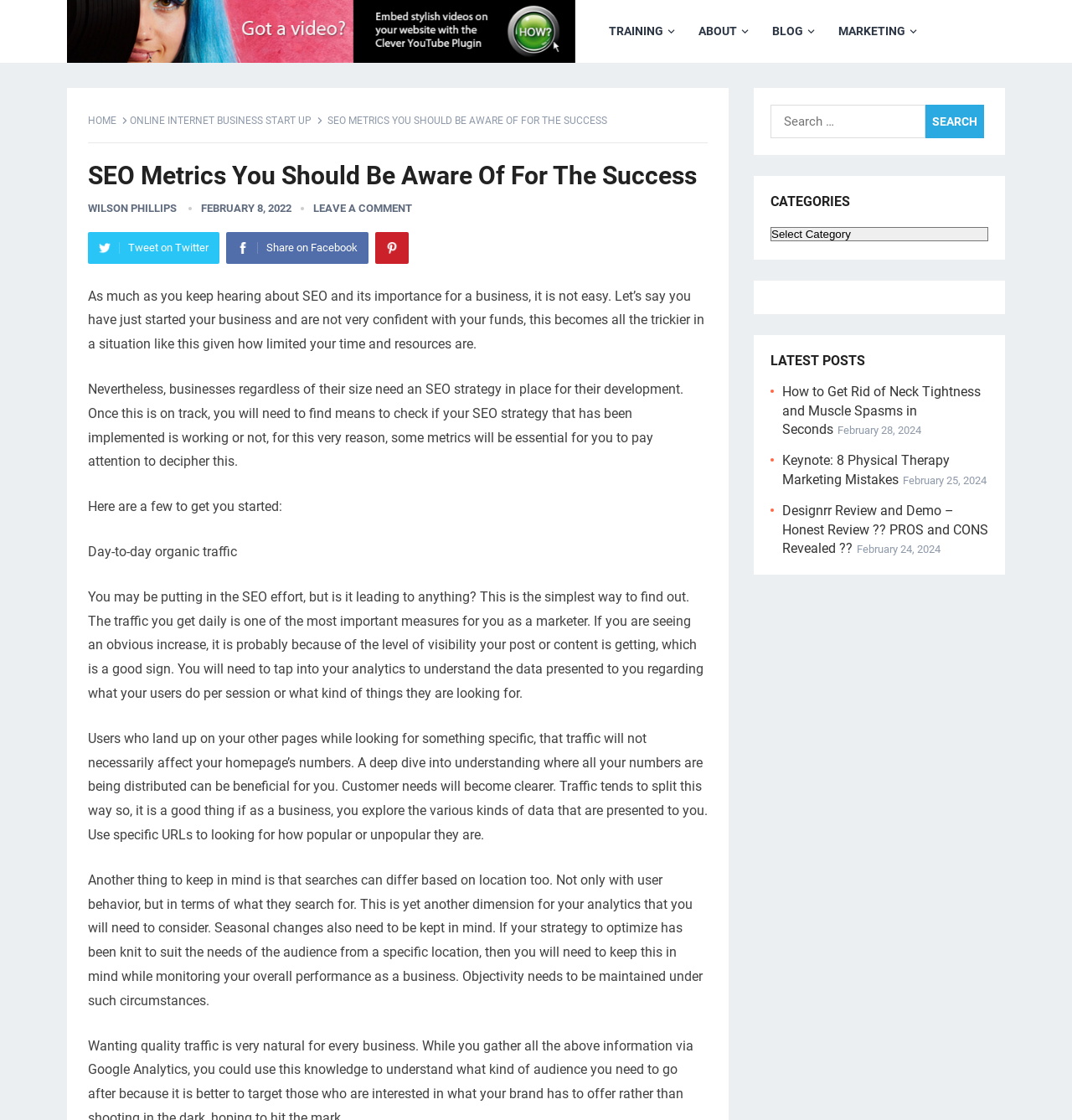How many social media sharing options are available?
Based on the screenshot, give a detailed explanation to answer the question.

The social media sharing options can be found in the header section of the webpage, where there are three options: Twitter, Facebook, and Pinterest.